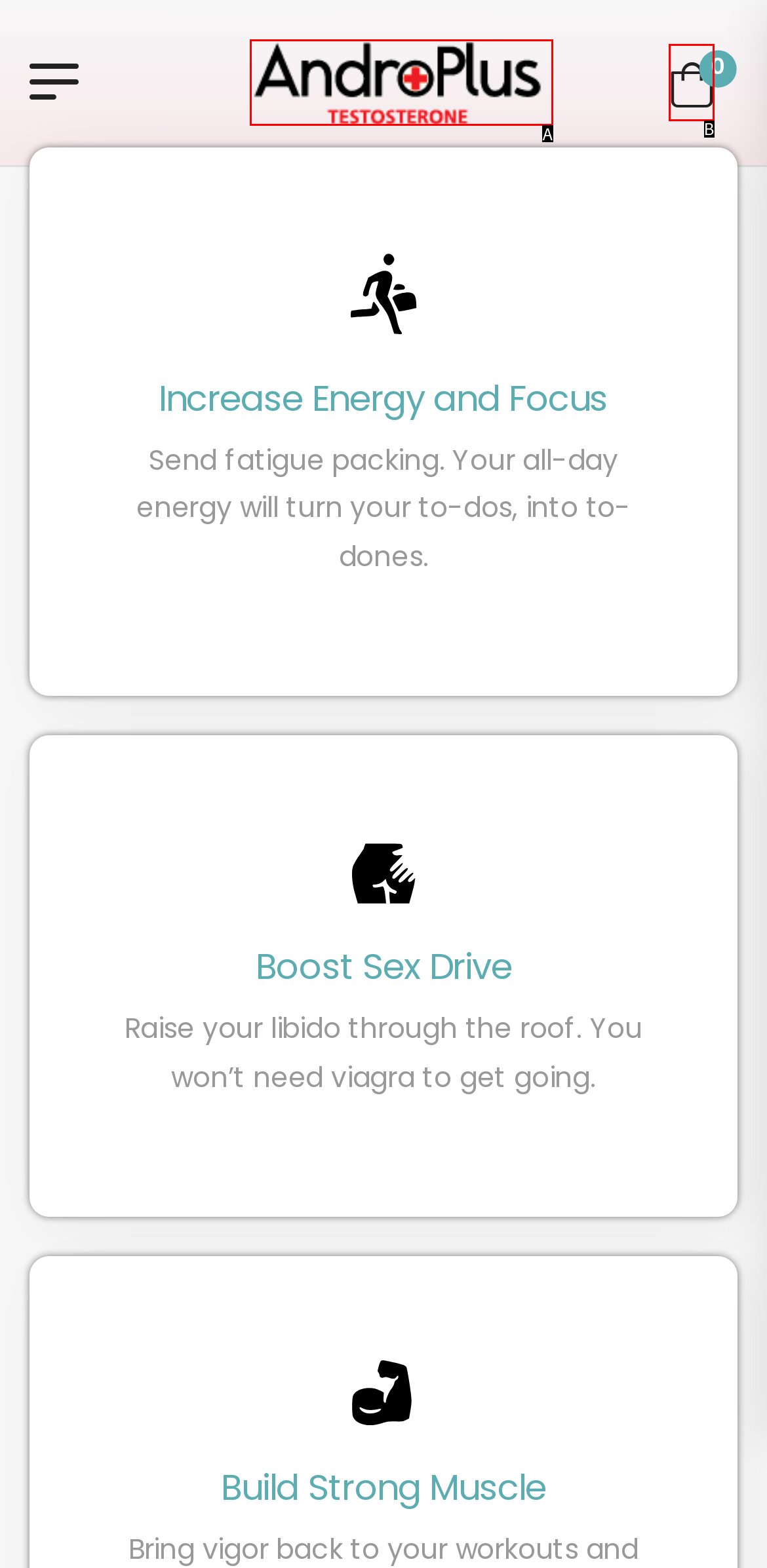Based on the given description: aria-label="Mobile Menu Toggle", determine which HTML element is the best match. Respond with the letter of the chosen option.

None